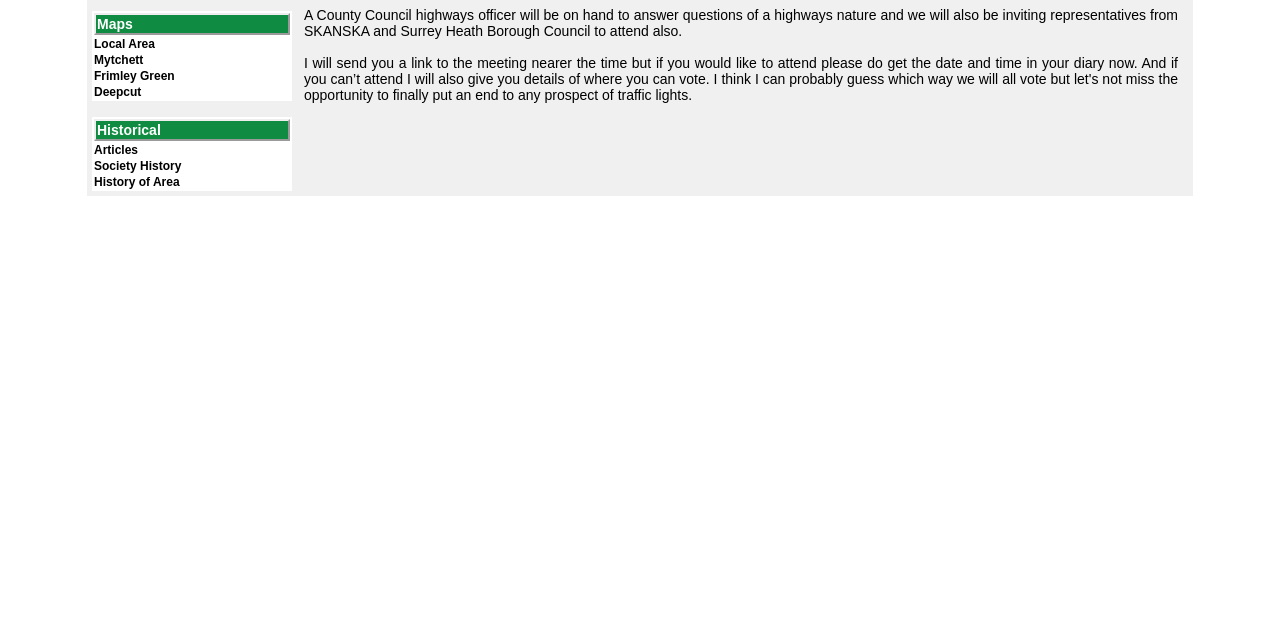Please determine the bounding box coordinates for the UI element described here. Use the format (top-left x, top-left y, bottom-right x, bottom-right y) with values bounded between 0 and 1: Frimley Green

[0.073, 0.108, 0.227, 0.13]